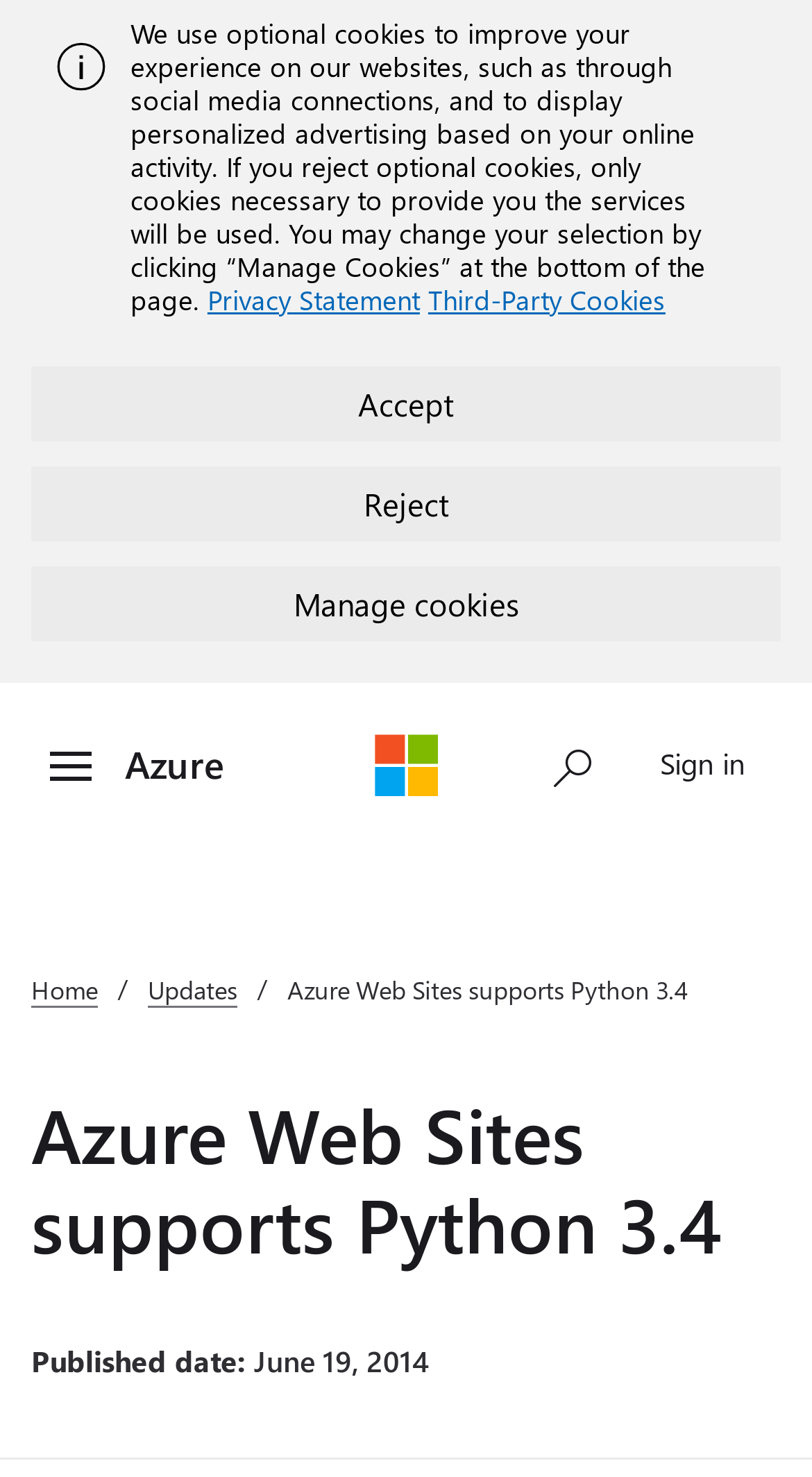Kindly determine the bounding box coordinates for the area that needs to be clicked to execute this instruction: "Go to updates".

[0.182, 0.658, 0.292, 0.681]